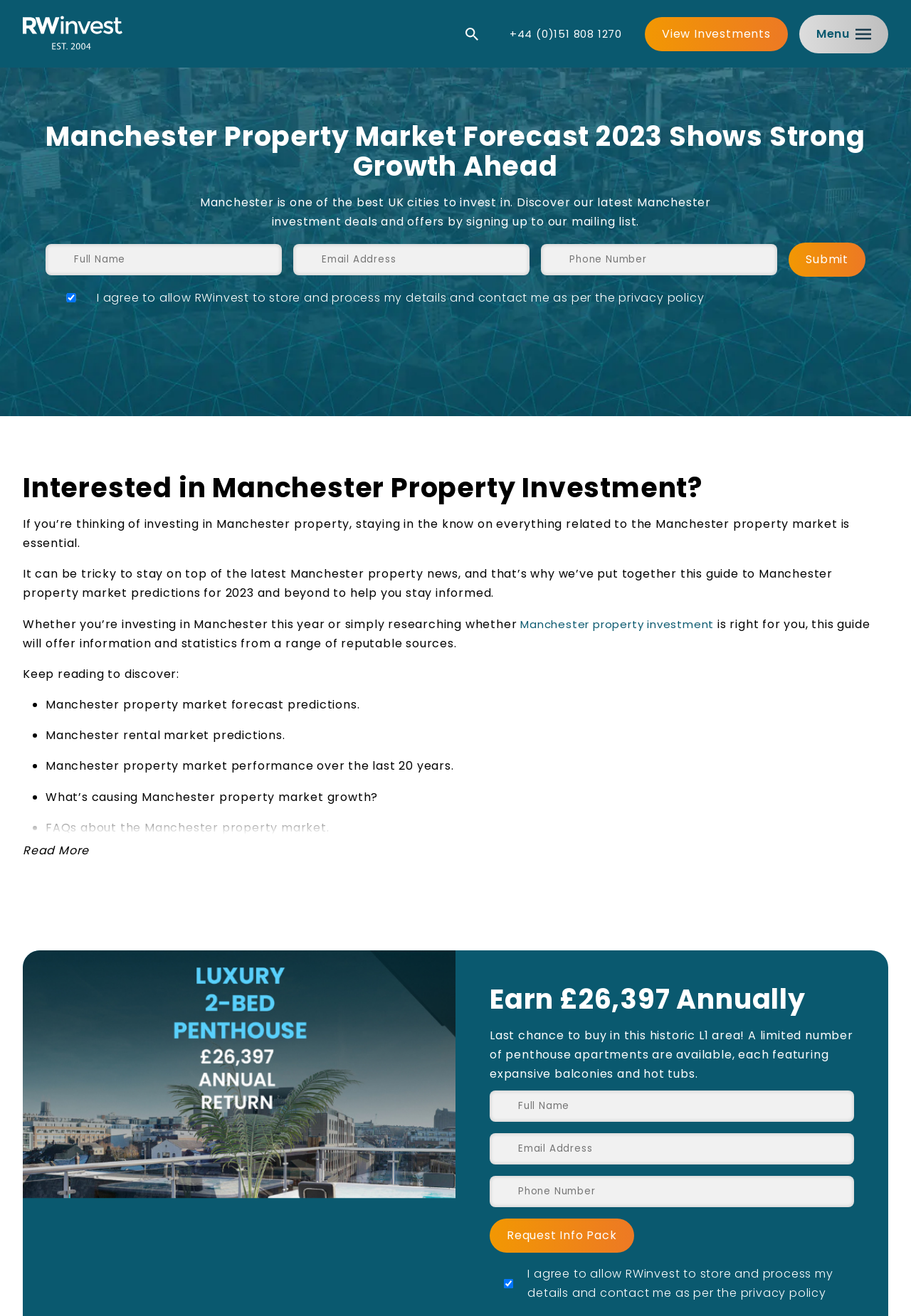Provide the bounding box coordinates of the HTML element this sentence describes: "Read More". The bounding box coordinates consist of four float numbers between 0 and 1, i.e., [left, top, right, bottom].

[0.025, 0.639, 0.098, 0.653]